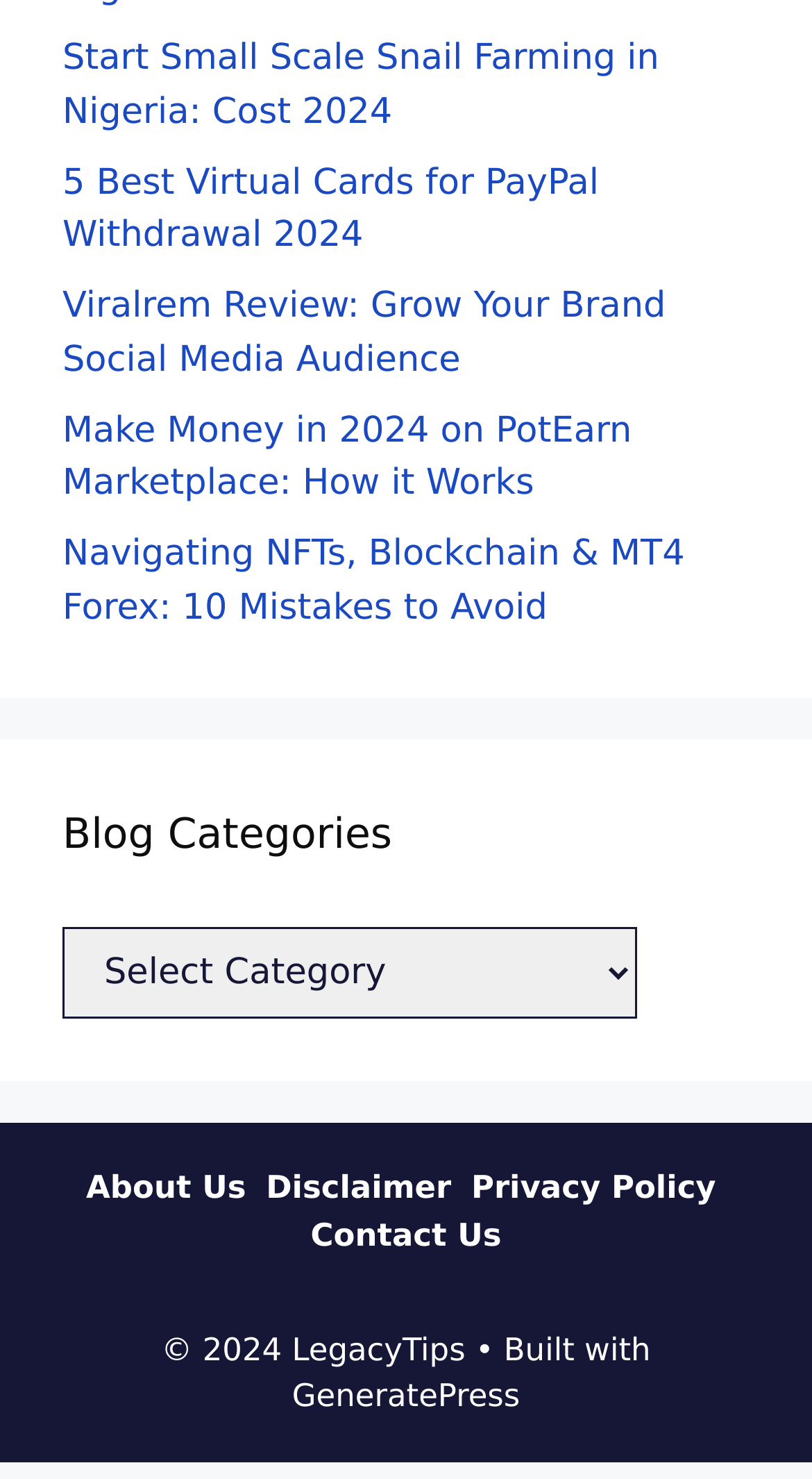Calculate the bounding box coordinates of the UI element given the description: "Disclaimer".

[0.328, 0.791, 0.556, 0.816]